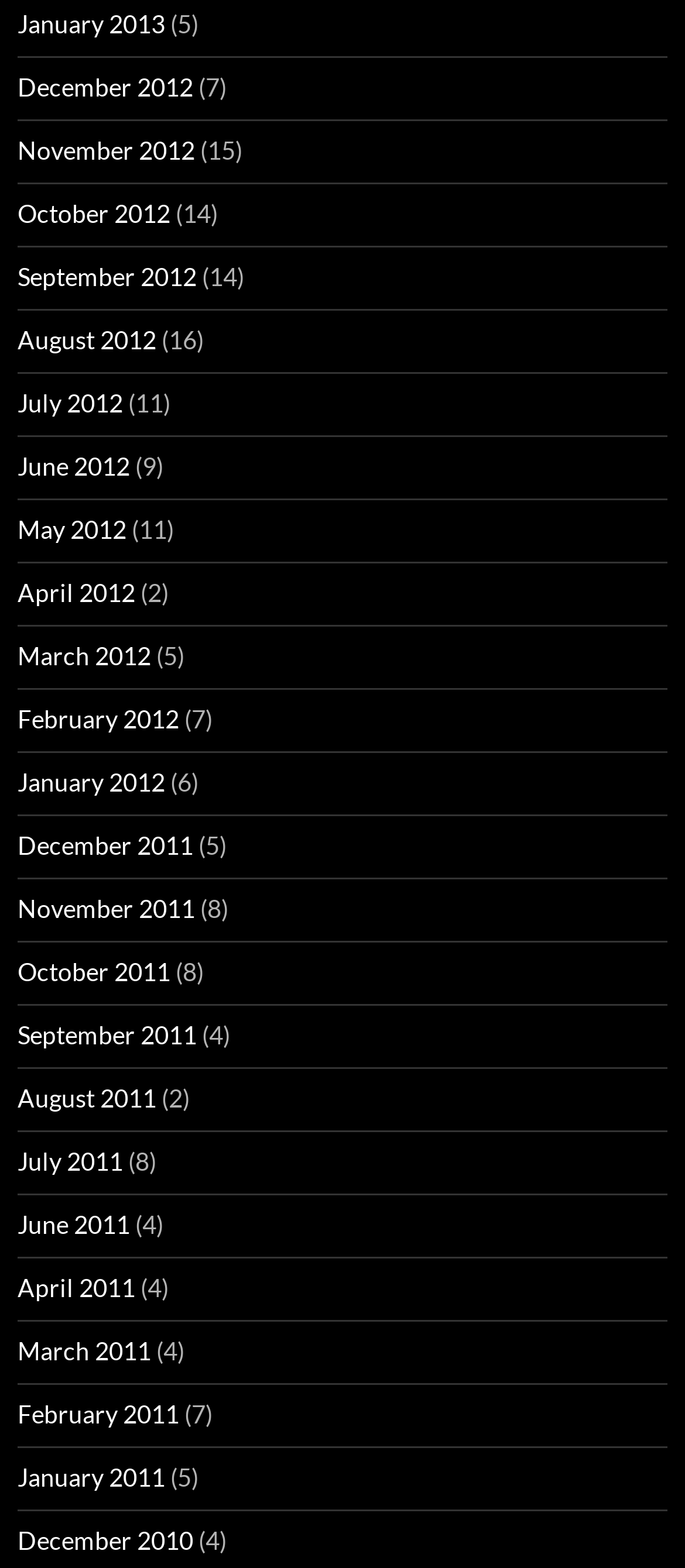Pinpoint the bounding box coordinates of the clickable area necessary to execute the following instruction: "View January 2013 archives". The coordinates should be given as four float numbers between 0 and 1, namely [left, top, right, bottom].

[0.026, 0.006, 0.241, 0.025]